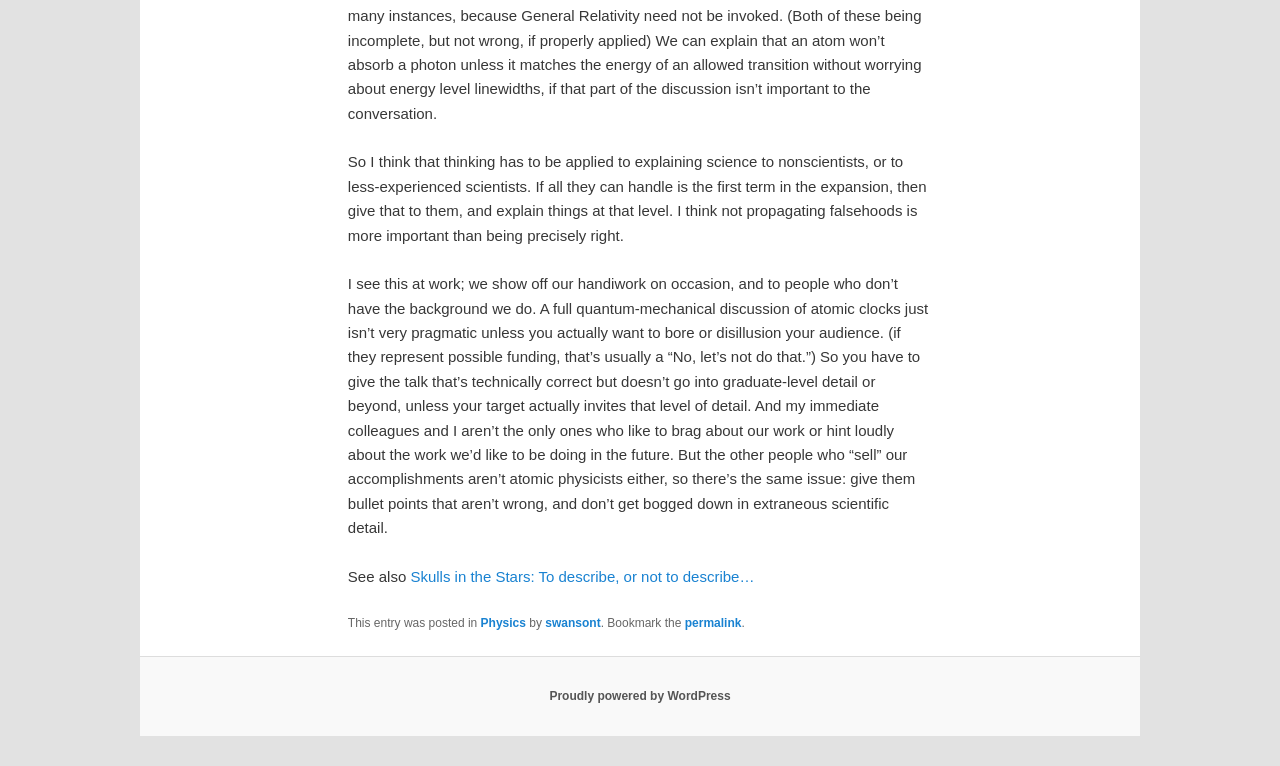Utilize the details in the image to give a detailed response to the question: What is the topic of the blog post?

The topic of the blog post is about explaining science to non-scientists or less-experienced scientists, and how to present complex scientific information in a way that is easy to understand.